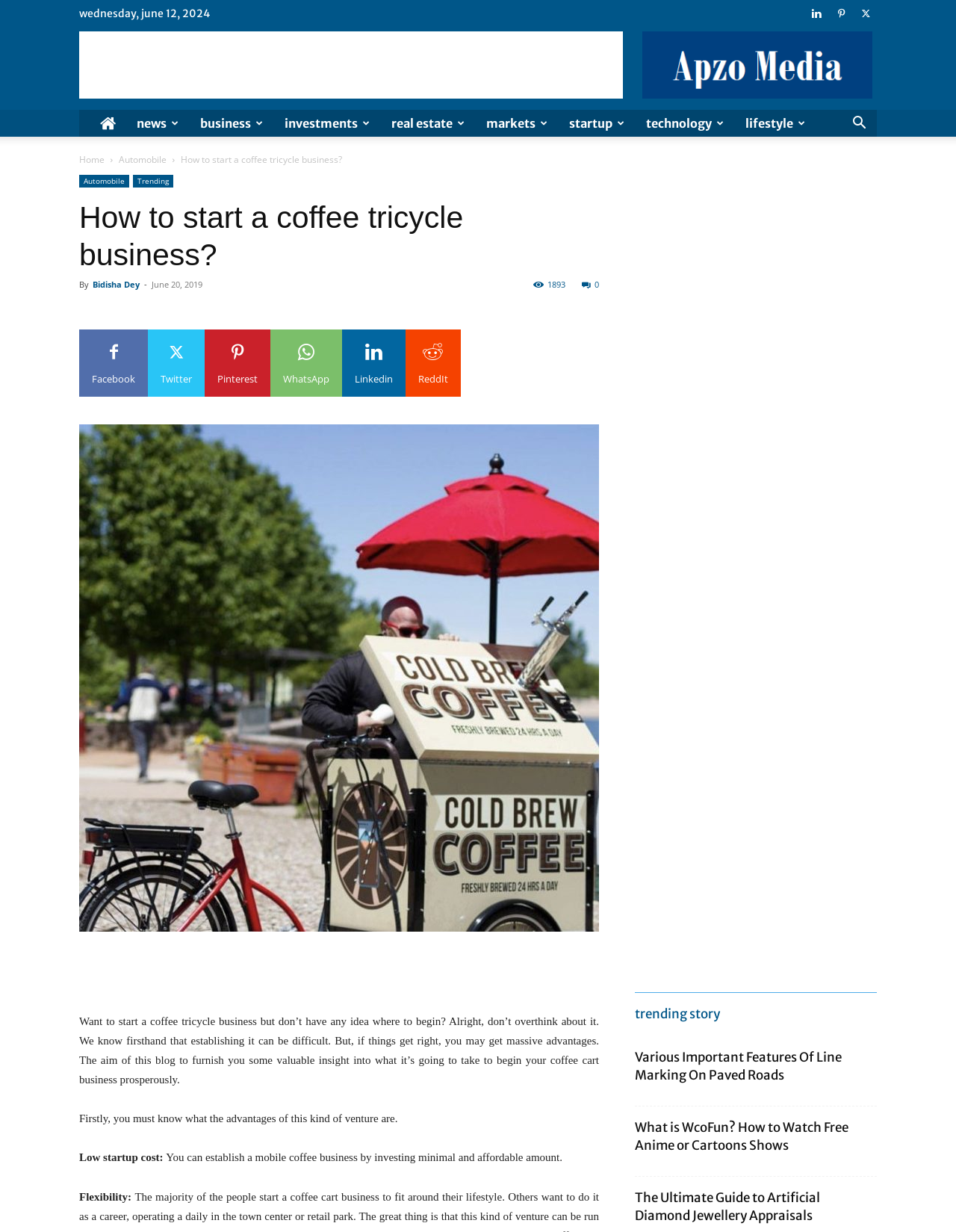Specify the bounding box coordinates of the area that needs to be clicked to achieve the following instruction: "Click on the 'Home' link".

[0.083, 0.124, 0.109, 0.135]